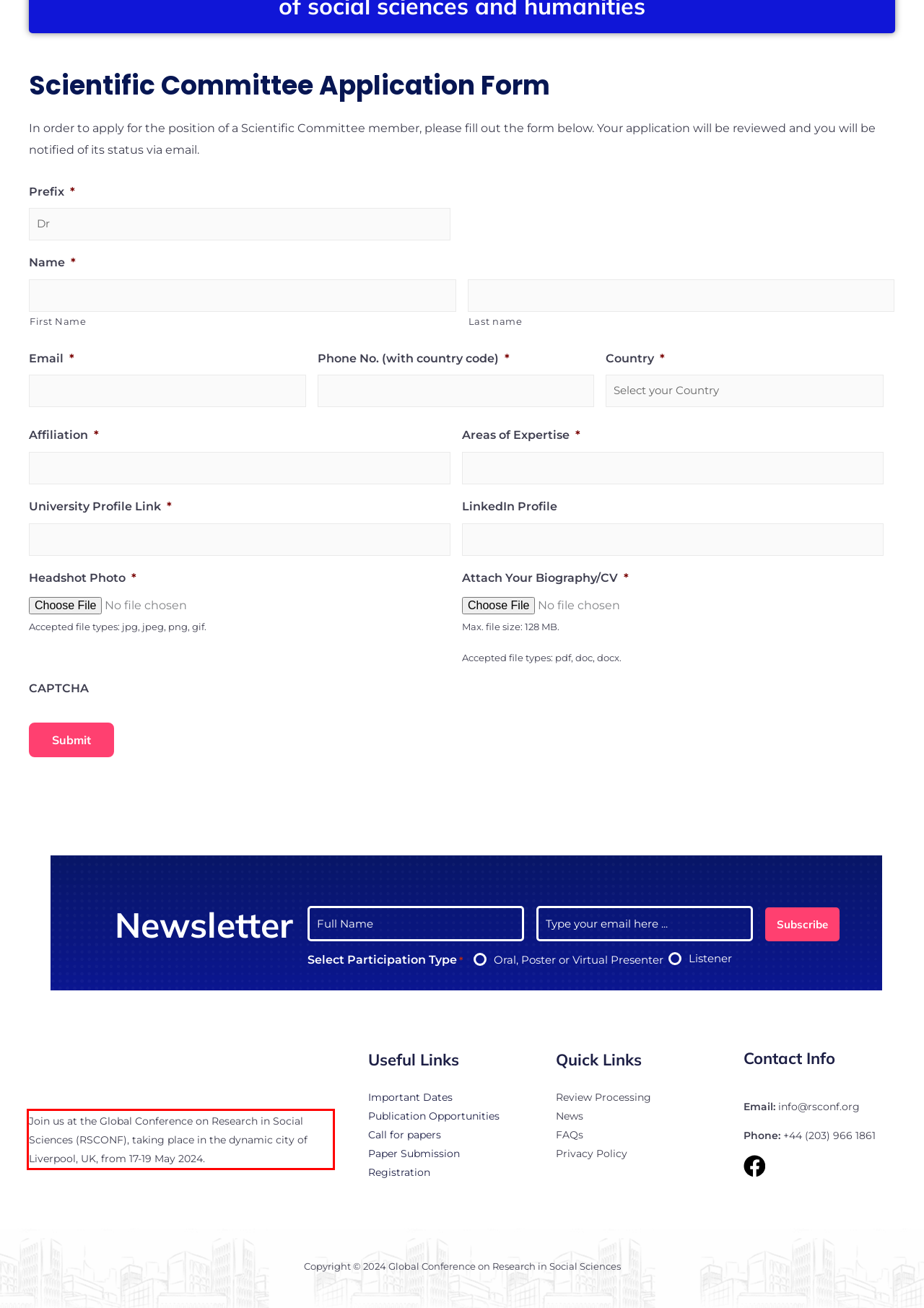Given a screenshot of a webpage, locate the red bounding box and extract the text it encloses.

Join us at the Global Conference on Research in Social Sciences (RSCONF), taking place in the dynamic city of Liverpool, UK, from 17-19 May 2024.